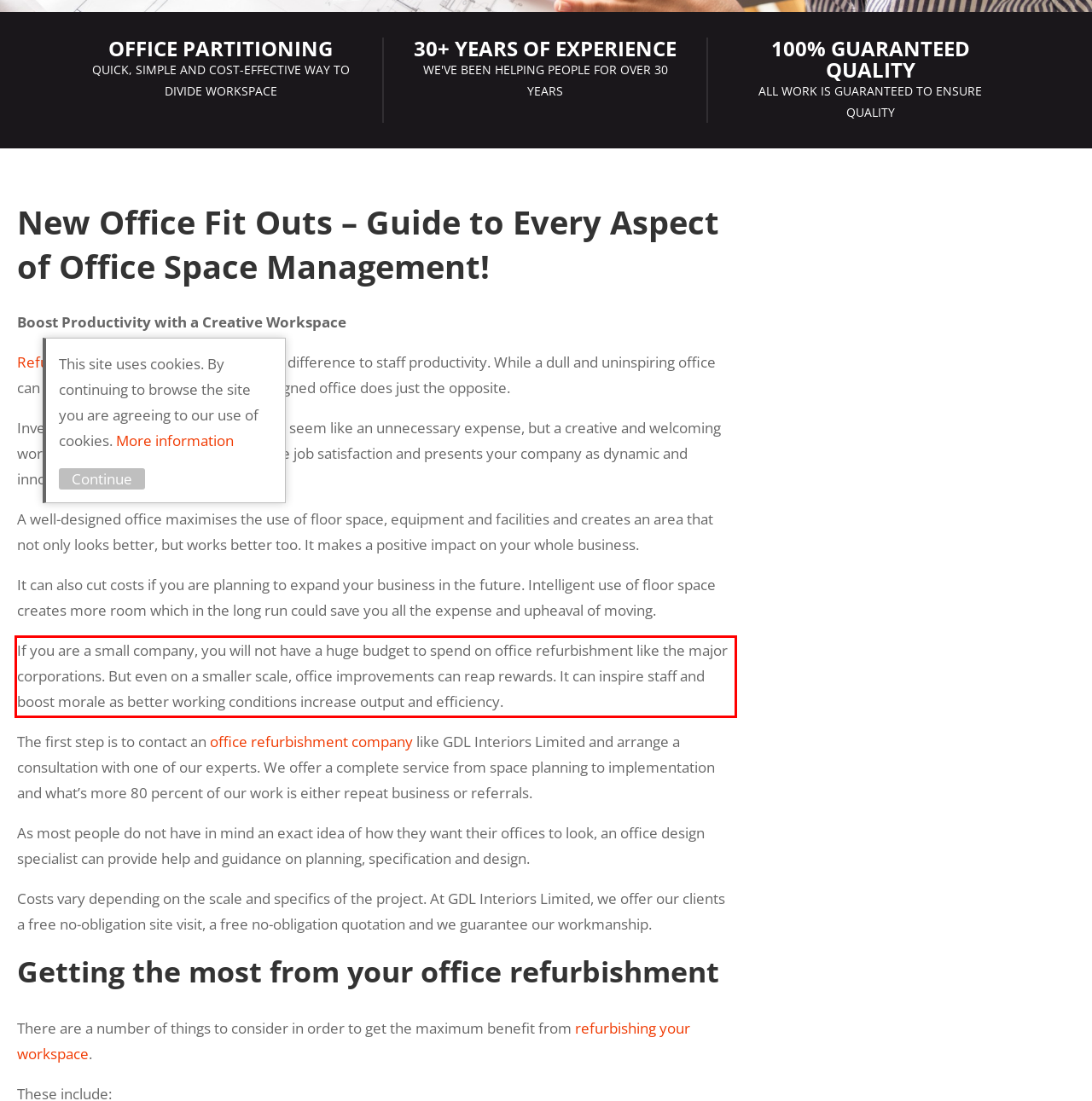You have a screenshot of a webpage with a UI element highlighted by a red bounding box. Use OCR to obtain the text within this highlighted area.

If you are a small company, you will not have a huge budget to spend on office refurbishment like the major corporations. But even on a smaller scale, office improvements can reap rewards. It can inspire staff and boost morale as better working conditions increase output and efficiency.